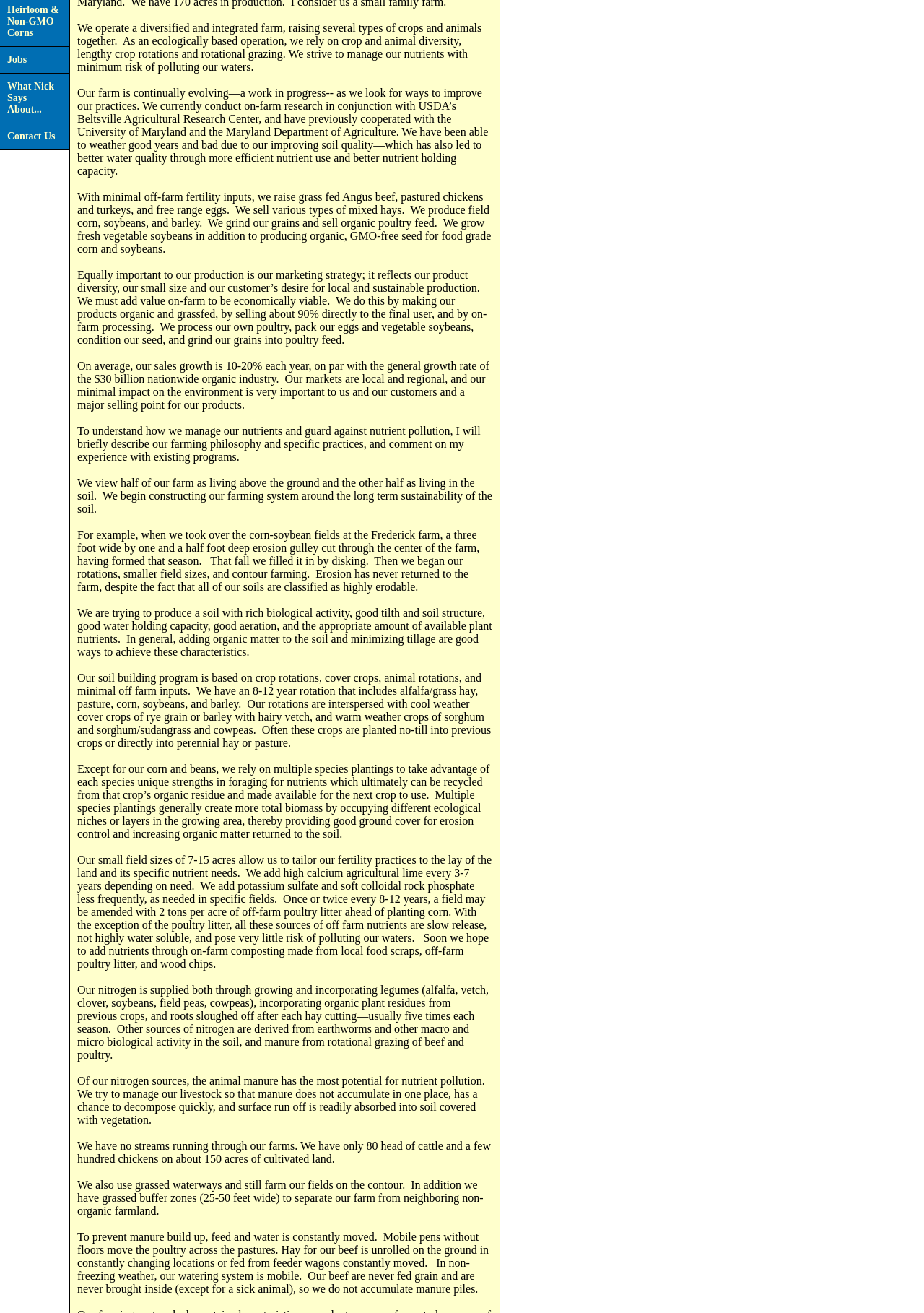Please specify the bounding box coordinates in the format (top-left x, top-left y, bottom-right x, bottom-right y), with values ranging from 0 to 1. Identify the bounding box for the UI component described as follows: Jobs

[0.0, 0.036, 0.075, 0.056]